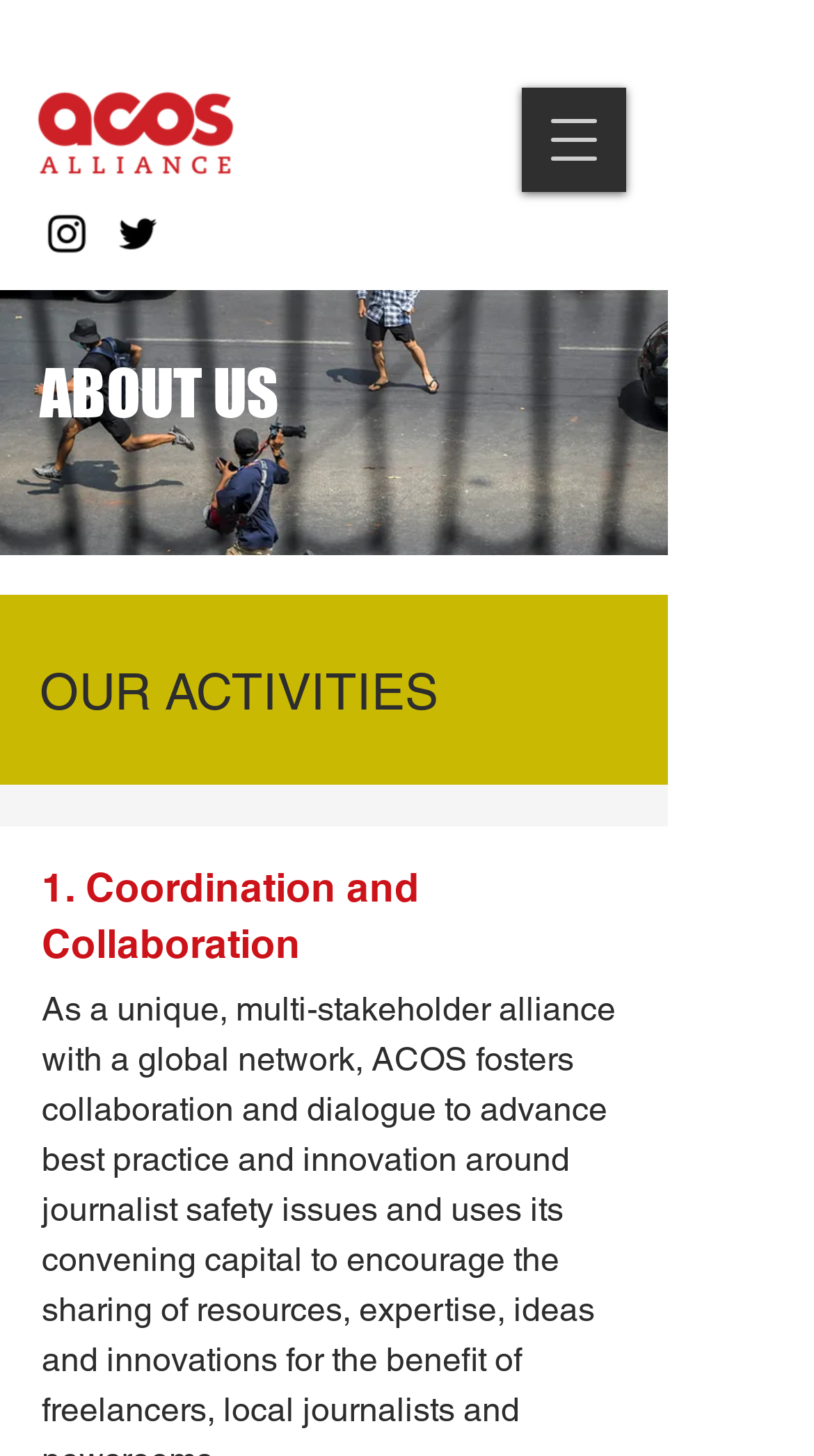What is the name of the organization?
Answer with a single word or phrase, using the screenshot for reference.

ACOS Alliance